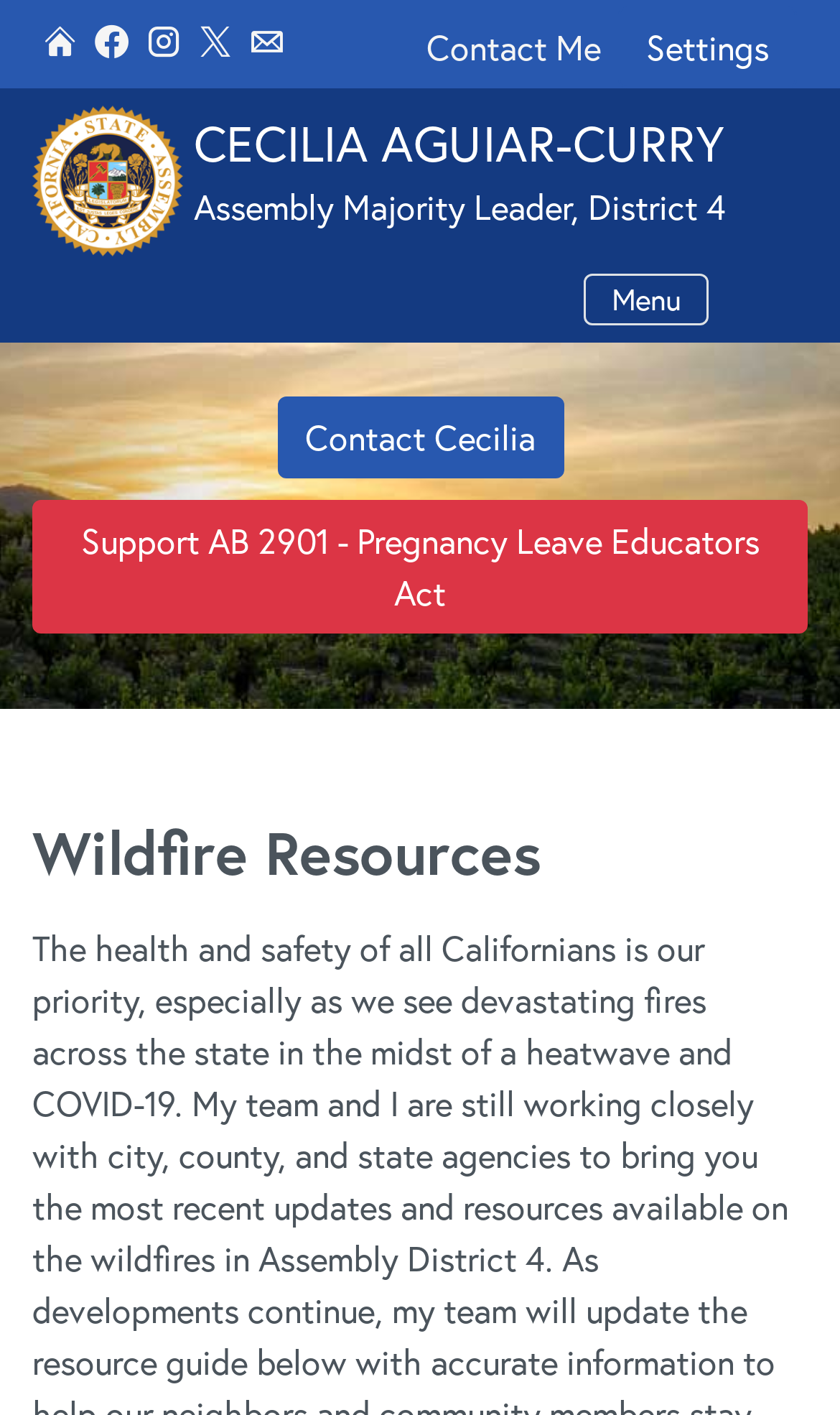What is the purpose of the 'Toggle navigation' button?
Using the information from the image, provide a comprehensive answer to the question.

I found the answer by examining the button element 'Toggle navigation' which has a static text 'Menu' inside it. This suggests that the button is used to toggle the navigation menu, allowing users to collapse or expand it.